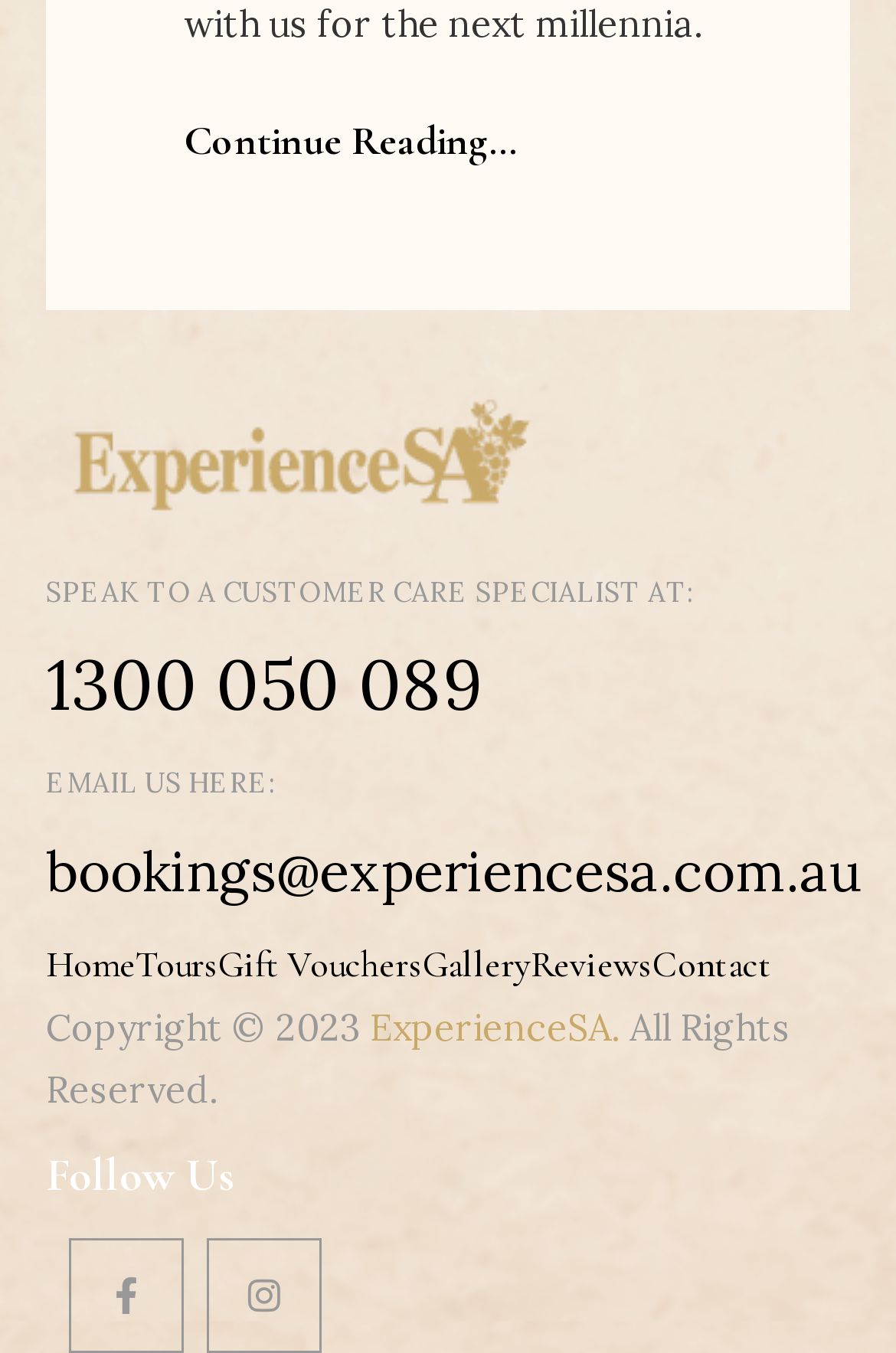Determine the bounding box coordinates for the region that must be clicked to execute the following instruction: "visit the Home page".

[0.051, 0.693, 0.151, 0.737]